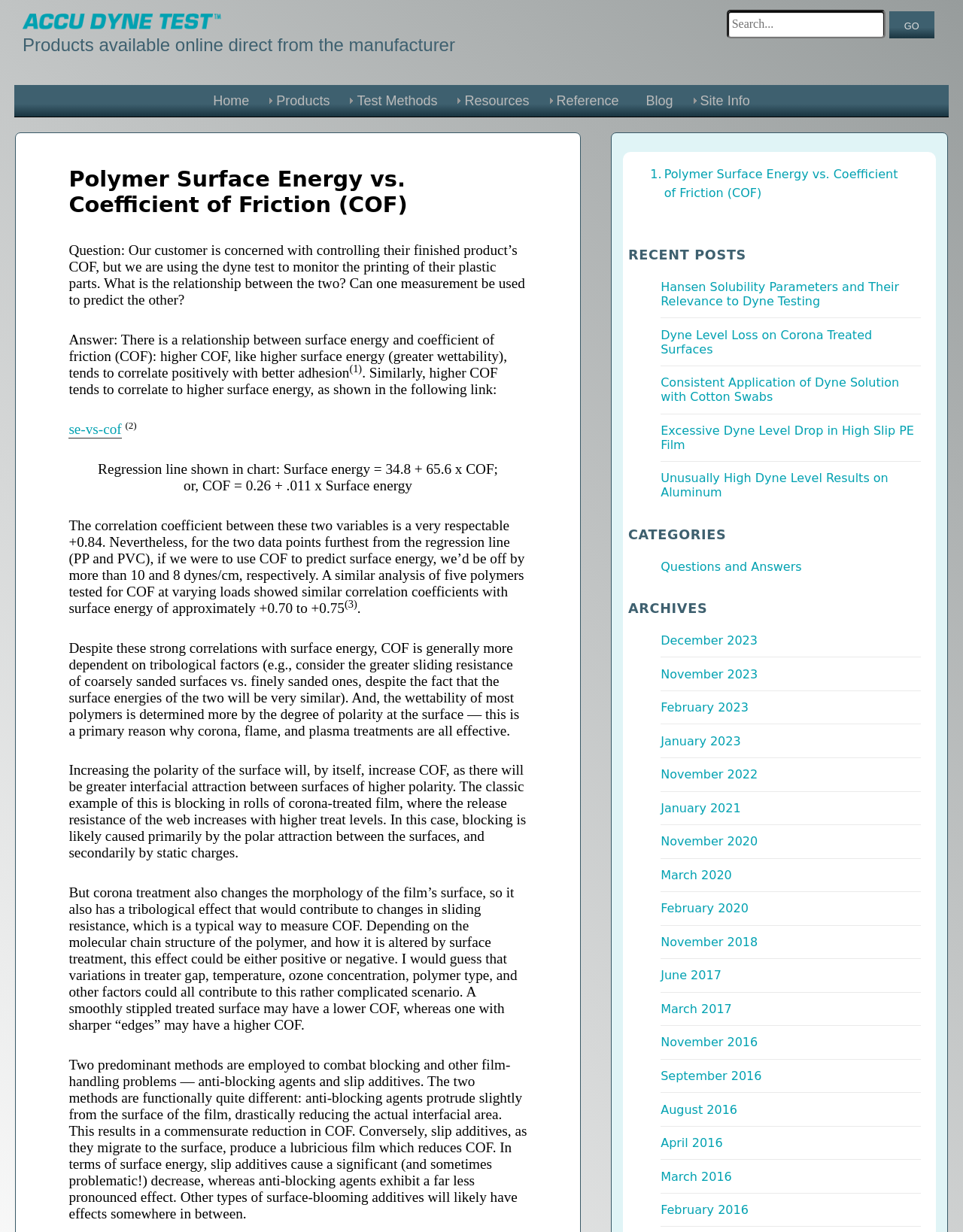Identify the bounding box coordinates for the region to click in order to carry out this instruction: "Read the article about Hansen Solubility Parameters and Their Relevance to Dyne Testing". Provide the coordinates using four float numbers between 0 and 1, formatted as [left, top, right, bottom].

[0.686, 0.227, 0.934, 0.25]